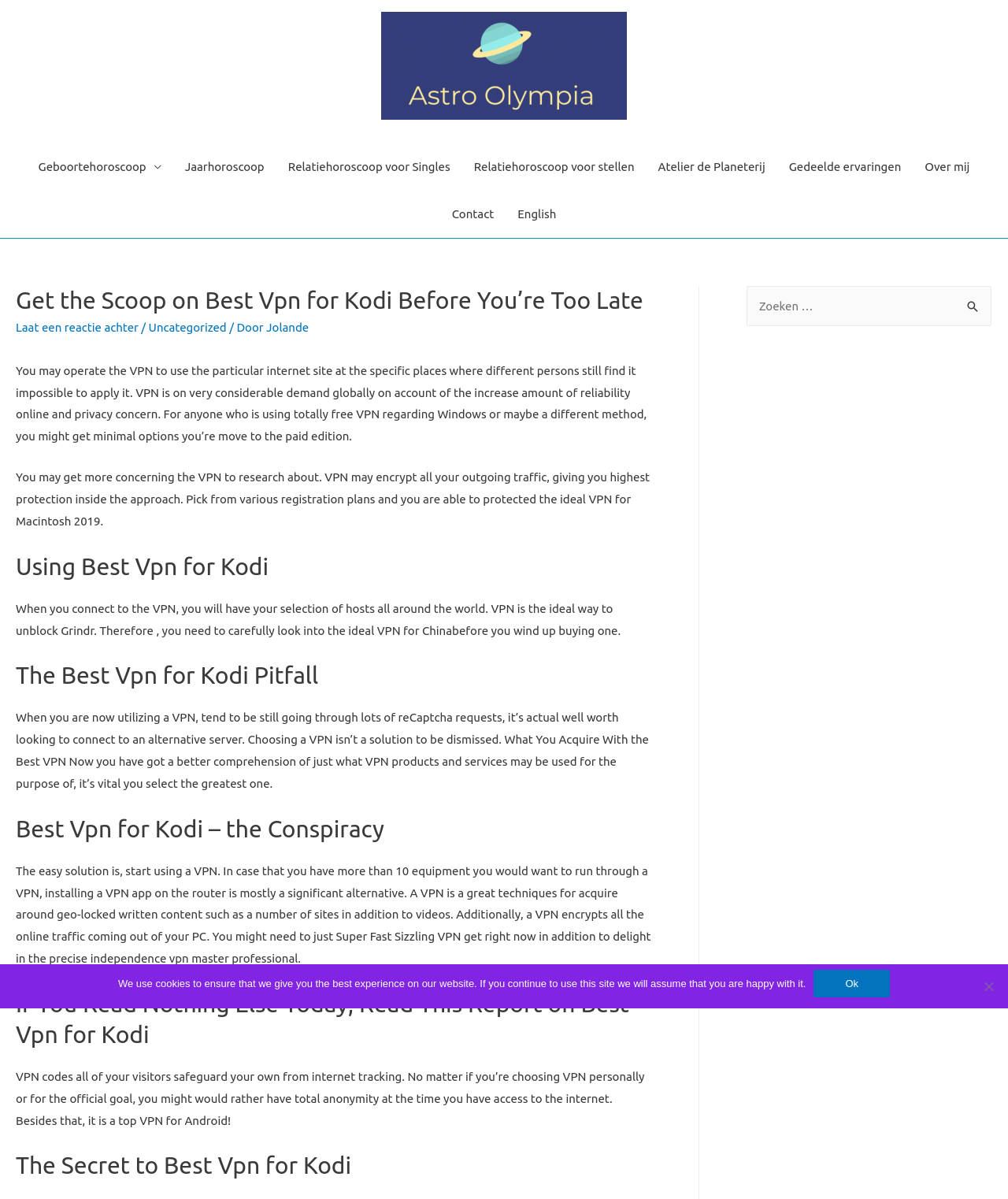Locate the bounding box coordinates of the element that needs to be clicked to carry out the instruction: "Click on the 'Geboortehoroscoop' link". The coordinates should be given as four float numbers ranging from 0 to 1, i.e., [left, top, right, bottom].

[0.026, 0.12, 0.172, 0.159]